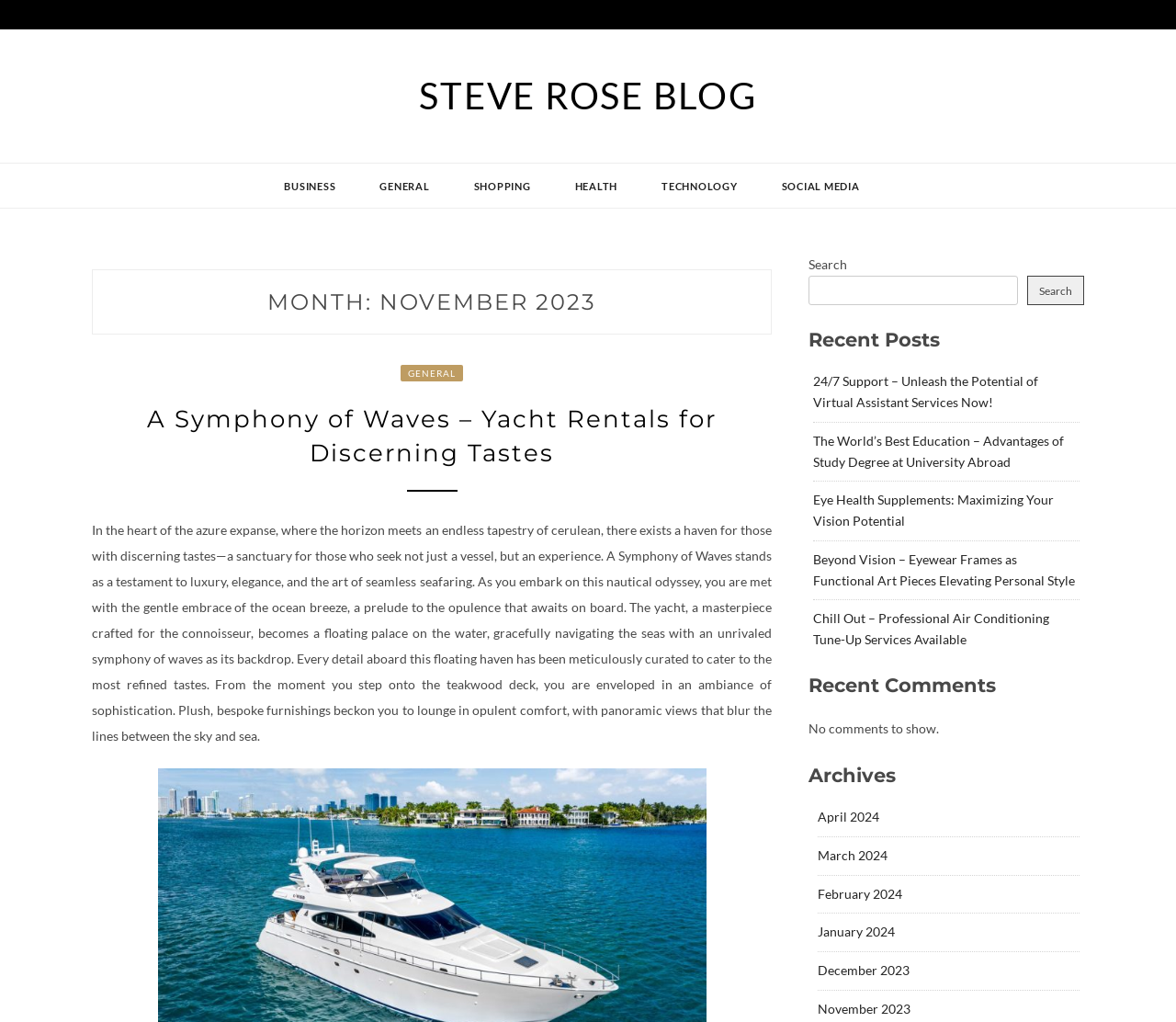Locate the bounding box coordinates of the area to click to fulfill this instruction: "Search for something". The bounding box should be presented as four float numbers between 0 and 1, in the order [left, top, right, bottom].

[0.688, 0.27, 0.866, 0.298]